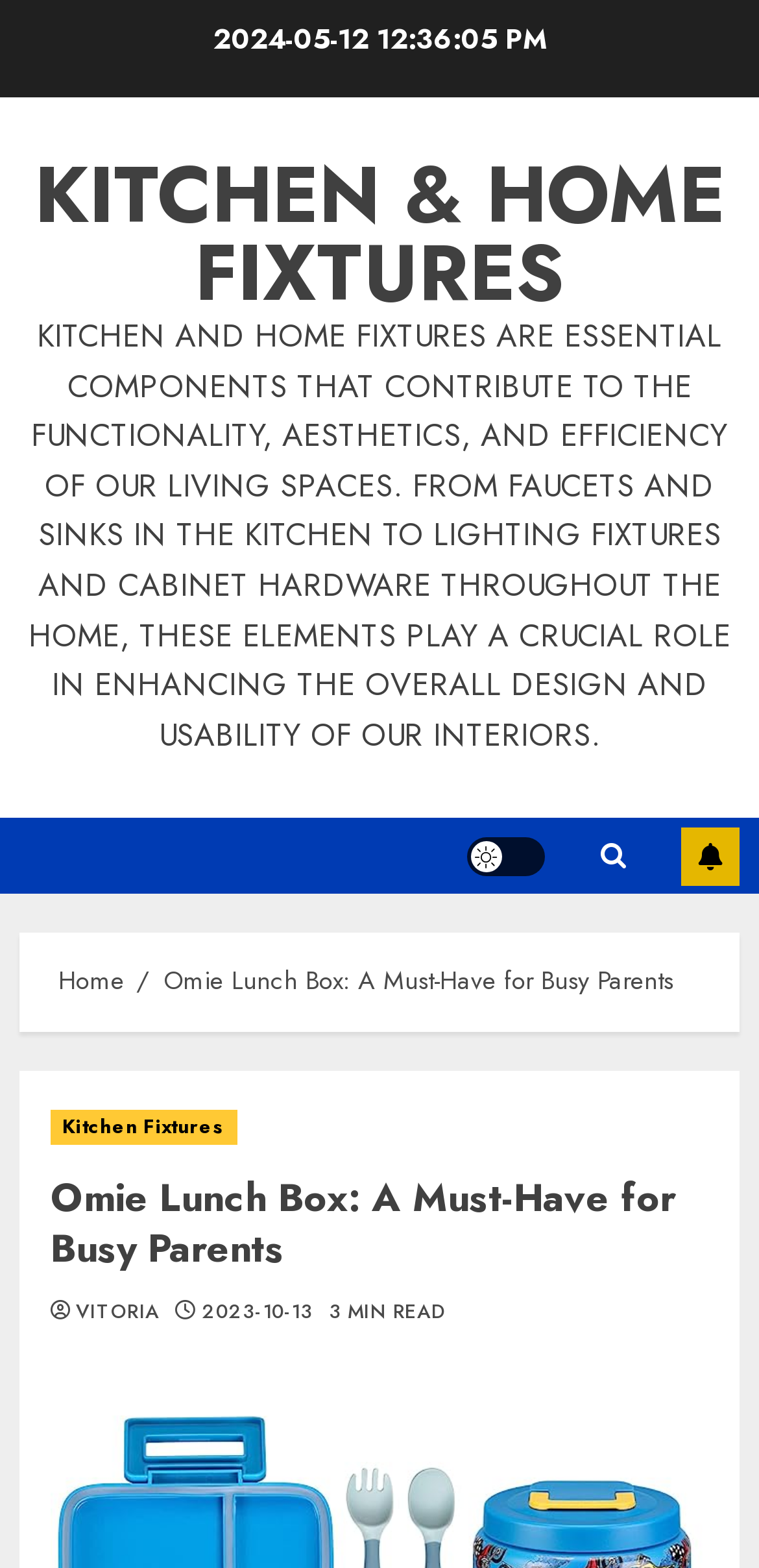Find the bounding box coordinates of the element I should click to carry out the following instruction: "Go to the 'Home' page".

[0.077, 0.614, 0.164, 0.639]